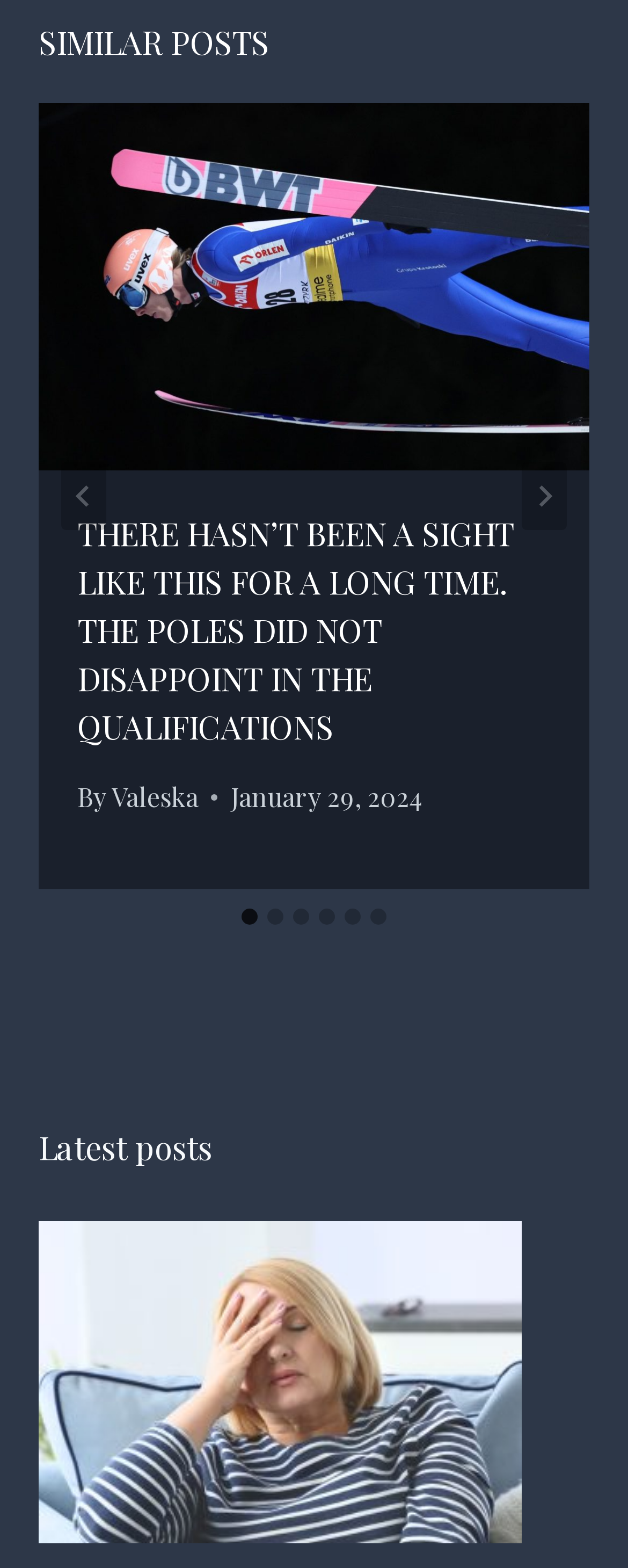What is the title of the first article?
Based on the screenshot, provide your answer in one word or phrase.

THERE HASN’T BEEN A SIGHT LIKE THIS FOR A LONG TIME. THE POLES DID NOT DISAPPOINT IN THE QUALIFICATIONS